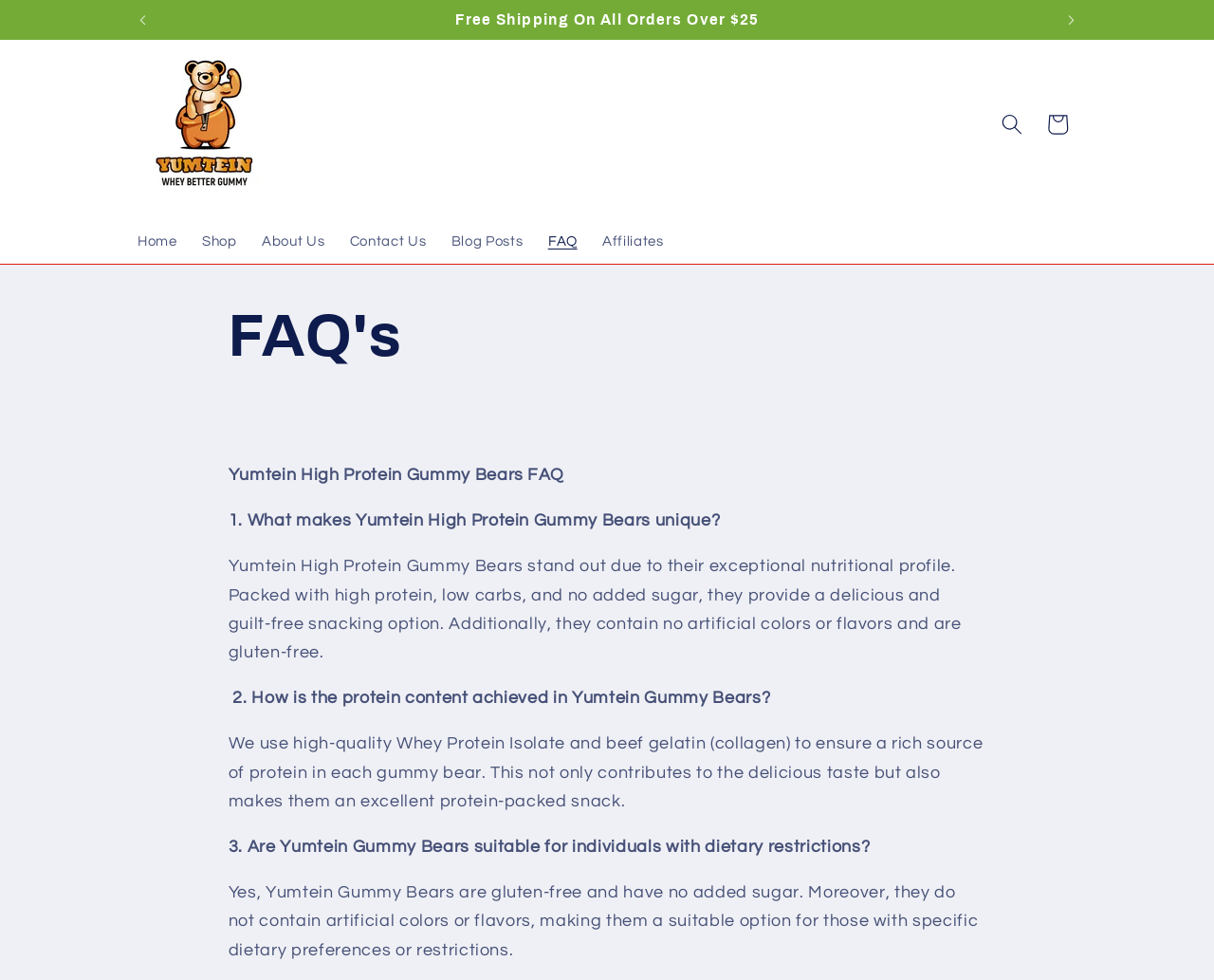Please determine the bounding box coordinates of the area that needs to be clicked to complete this task: 'Click the 'Next announcement' button'. The coordinates must be four float numbers between 0 and 1, formatted as [left, top, right, bottom].

[0.865, 0.0, 0.9, 0.04]